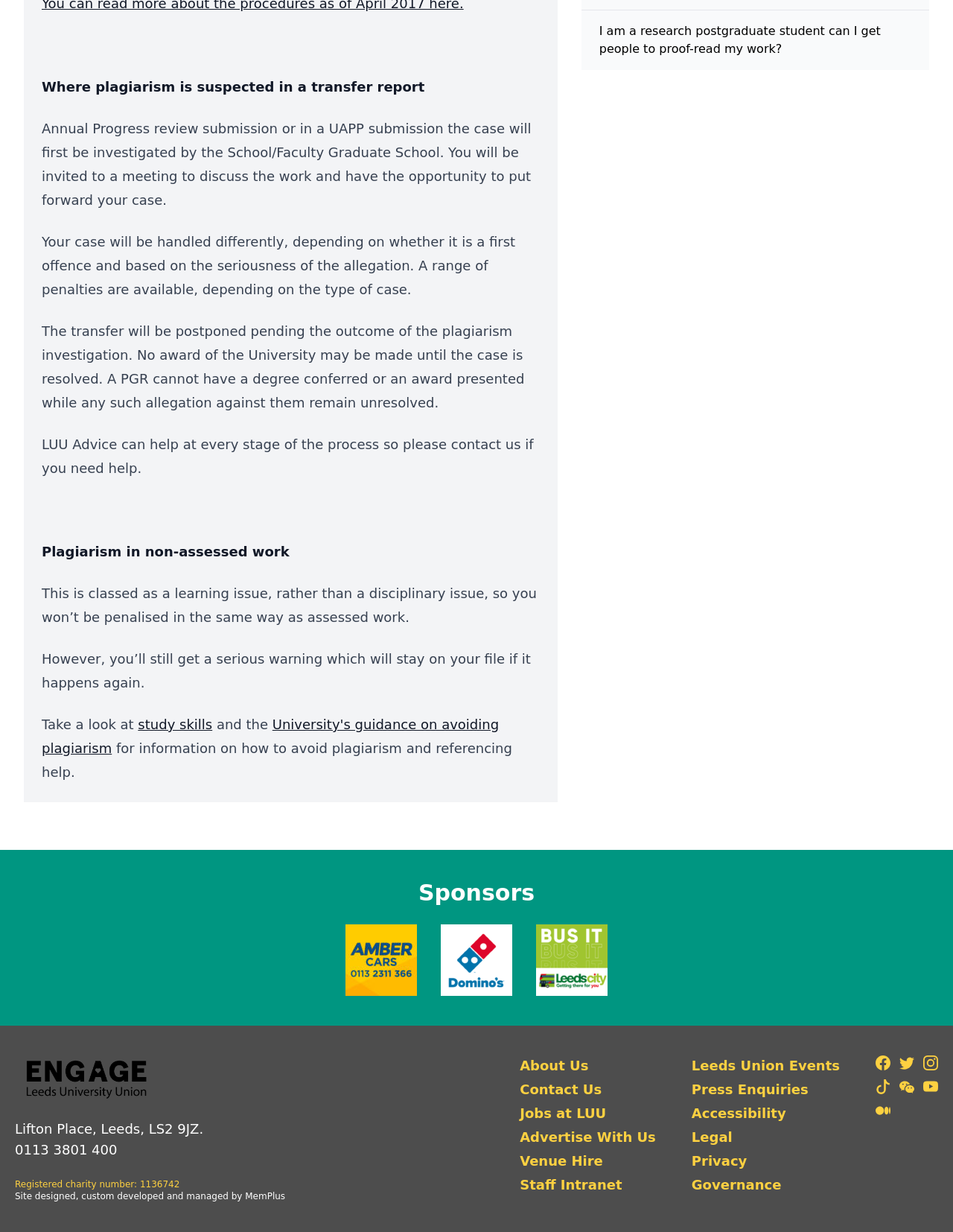Identify the bounding box coordinates for the element you need to click to achieve the following task: "Read the University's guidance on avoiding plagiarism". The coordinates must be four float values ranging from 0 to 1, formatted as [left, top, right, bottom].

[0.044, 0.582, 0.524, 0.614]